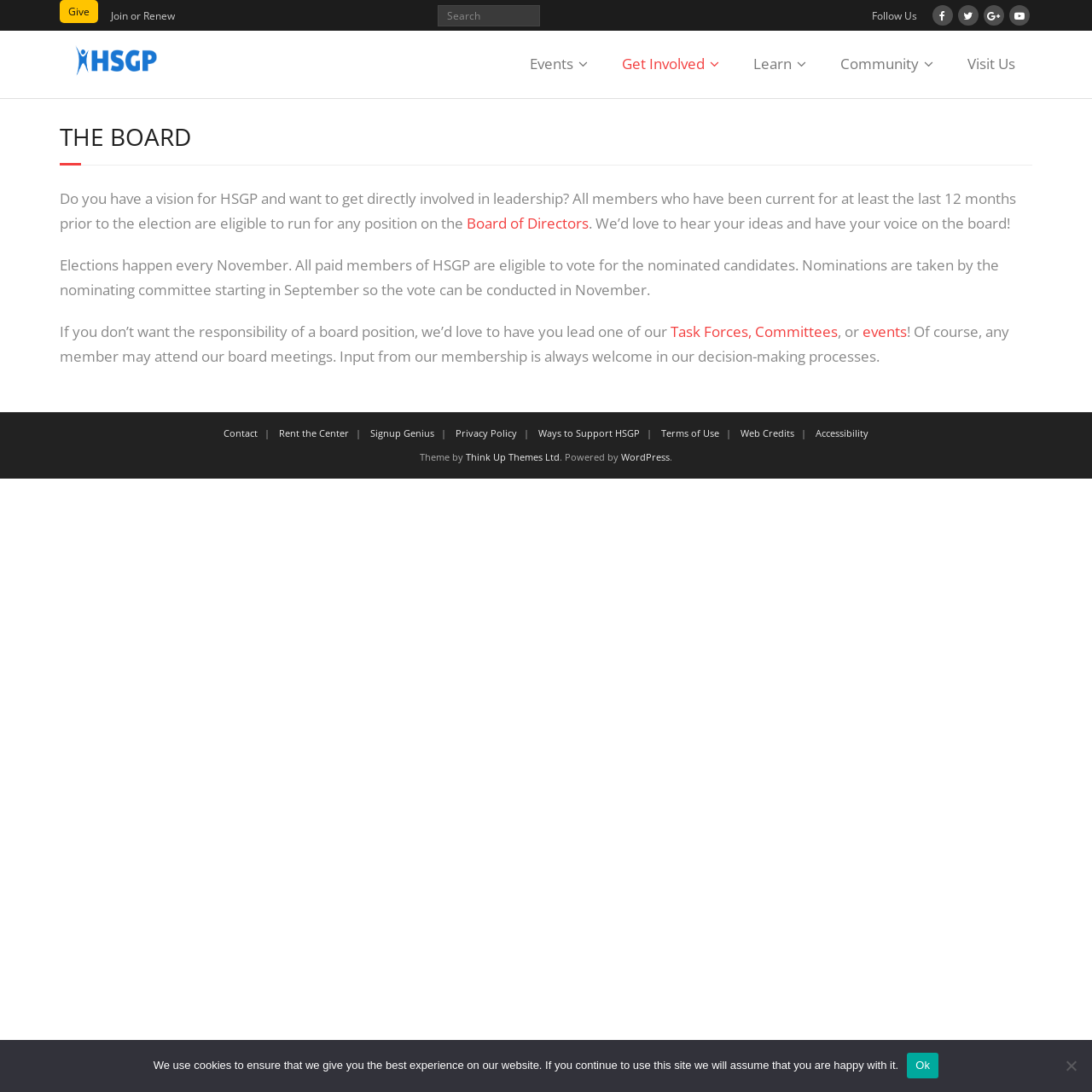Specify the bounding box coordinates of the region I need to click to perform the following instruction: "Follow HSGP on social media". The coordinates must be four float numbers in the range of 0 to 1, i.e., [left, top, right, bottom].

[0.798, 0.008, 0.84, 0.021]